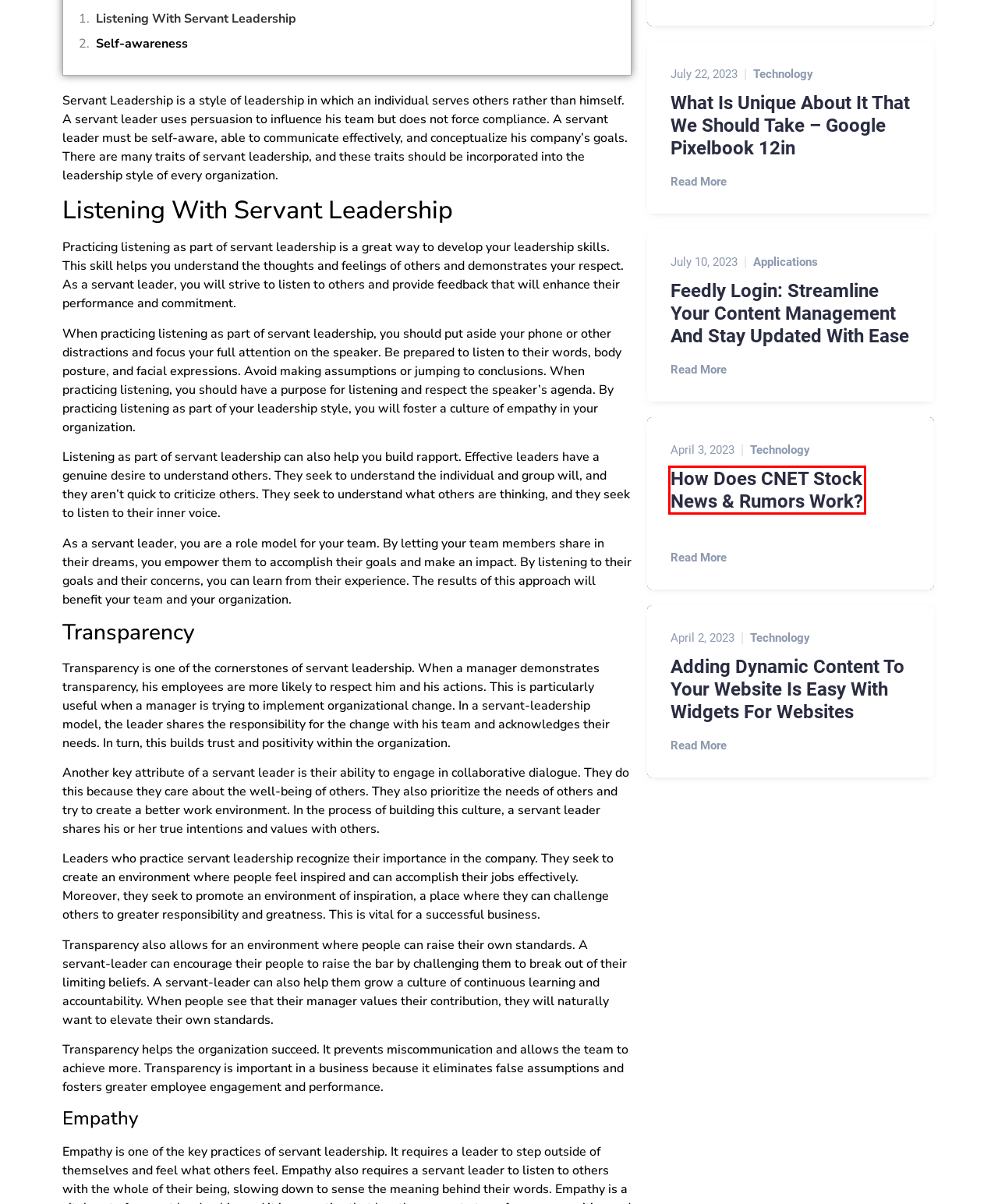You are presented with a screenshot of a webpage that includes a red bounding box around an element. Determine which webpage description best matches the page that results from clicking the element within the red bounding box. Here are the candidates:
A. General Archives - TechnologyNewsPro
B. What is unique about it that we should take - Google Pixelbook 12in
C. Finance Archives - TechnologyNewsPro
D. TechnologyNewsPro - There is no end to digitalization and technology
E. How does CNET Stock News & Rumors Work?
F. Feedly Login: Streamline Your Content Management and Stay Updated with Ease
G. Adding dynamic content to your website is easy with Widgets For Websites
H. Applications Archives - TechnologyNewsPro

E